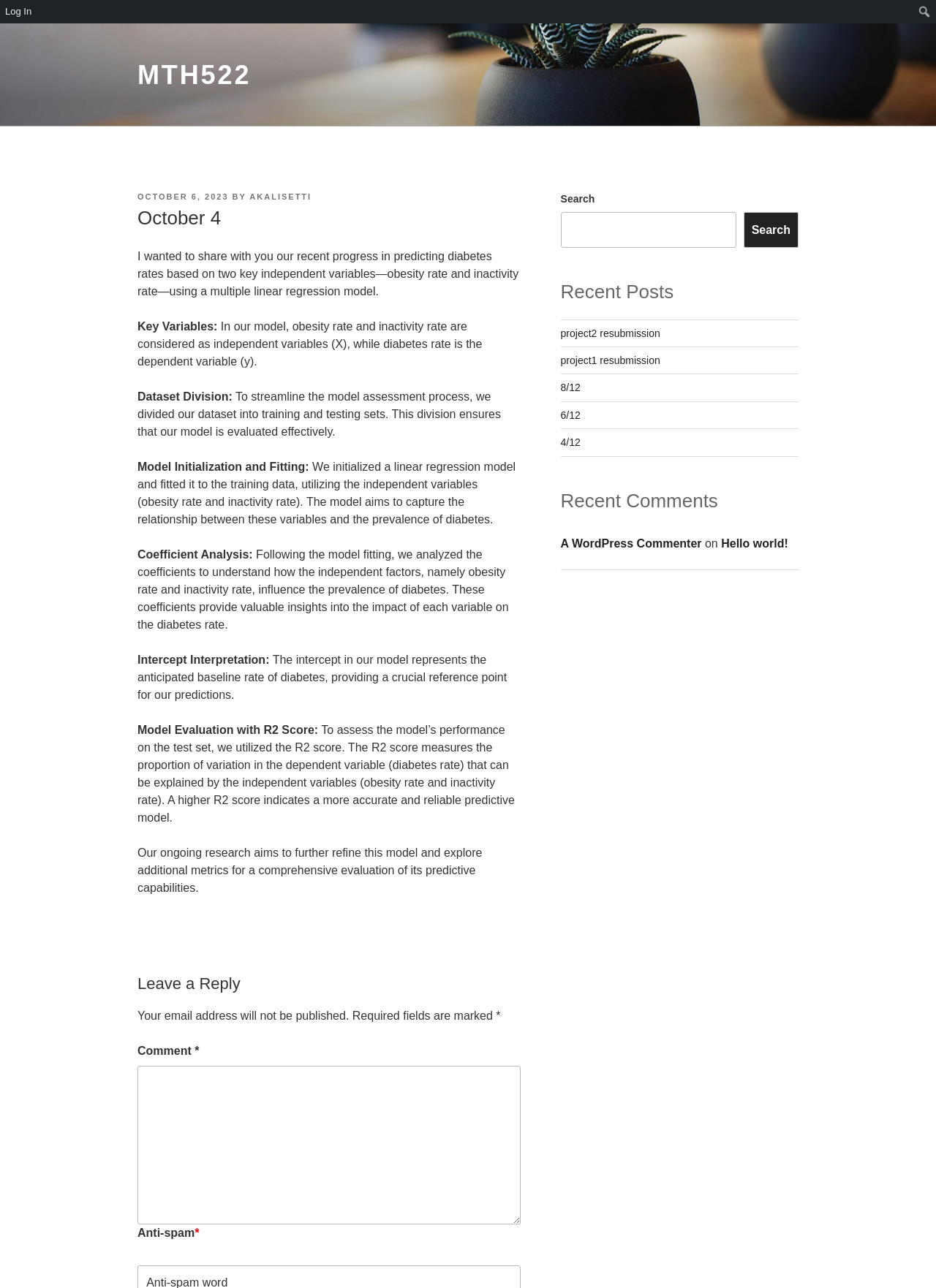Pinpoint the bounding box coordinates of the element that must be clicked to accomplish the following instruction: "Search in the blog sidebar". The coordinates should be in the format of four float numbers between 0 and 1, i.e., [left, top, right, bottom].

[0.599, 0.165, 0.786, 0.192]